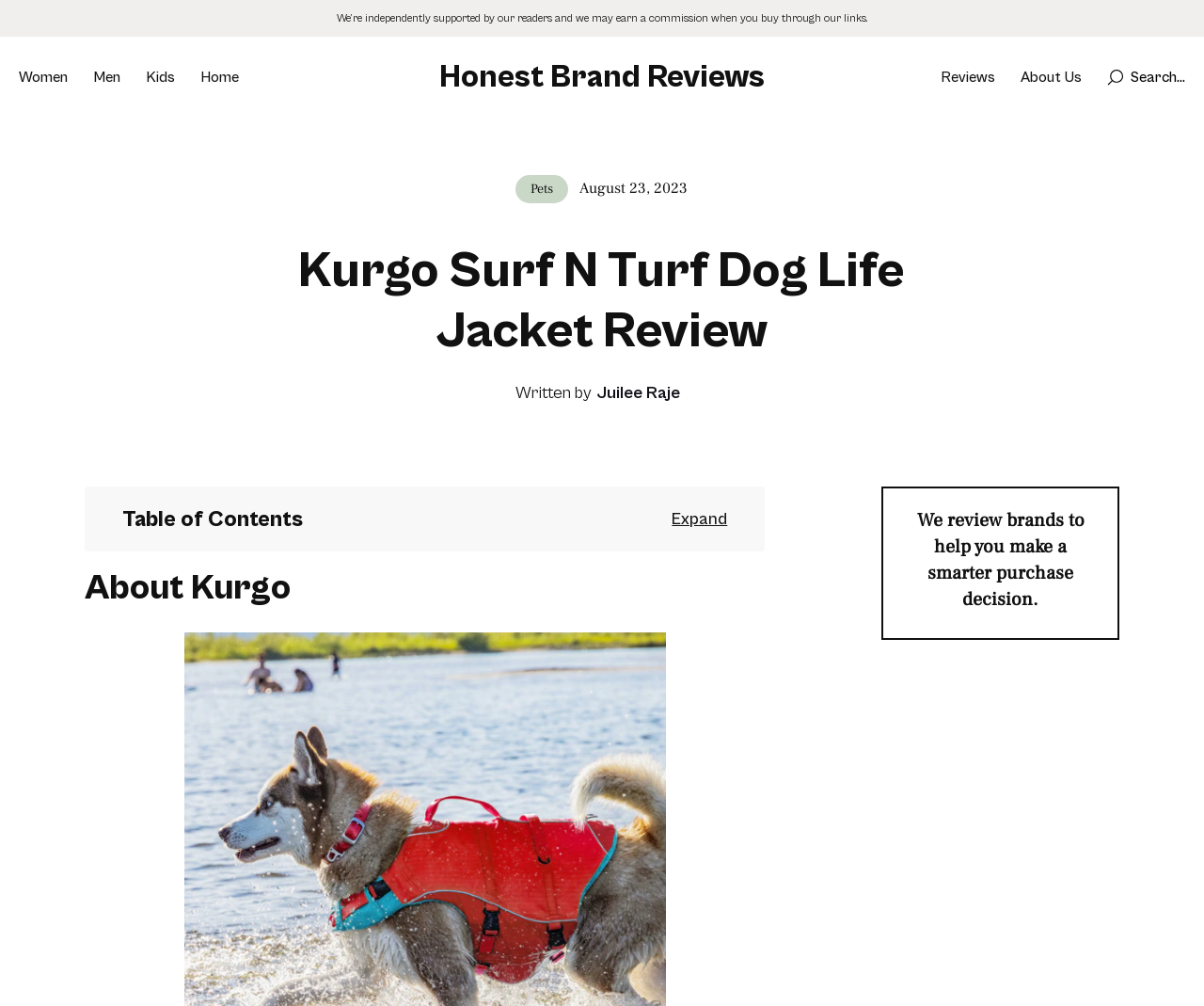What is the headline of the webpage?

Kurgo Surf N Turf Dog Life Jacket Review